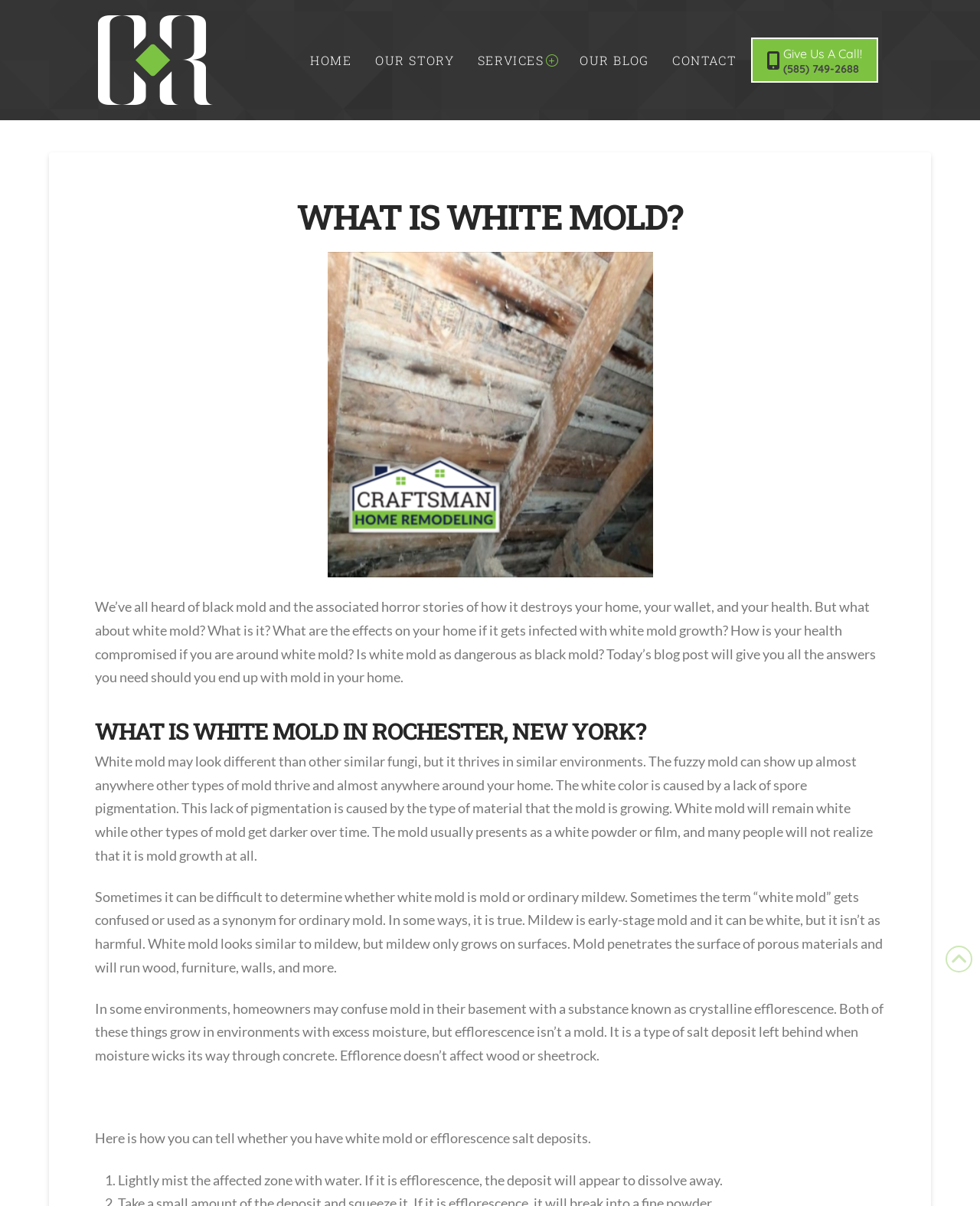Specify the bounding box coordinates of the area that needs to be clicked to achieve the following instruction: "Click the Craftsman Home Remodeling logo".

[0.1, 0.013, 0.217, 0.087]